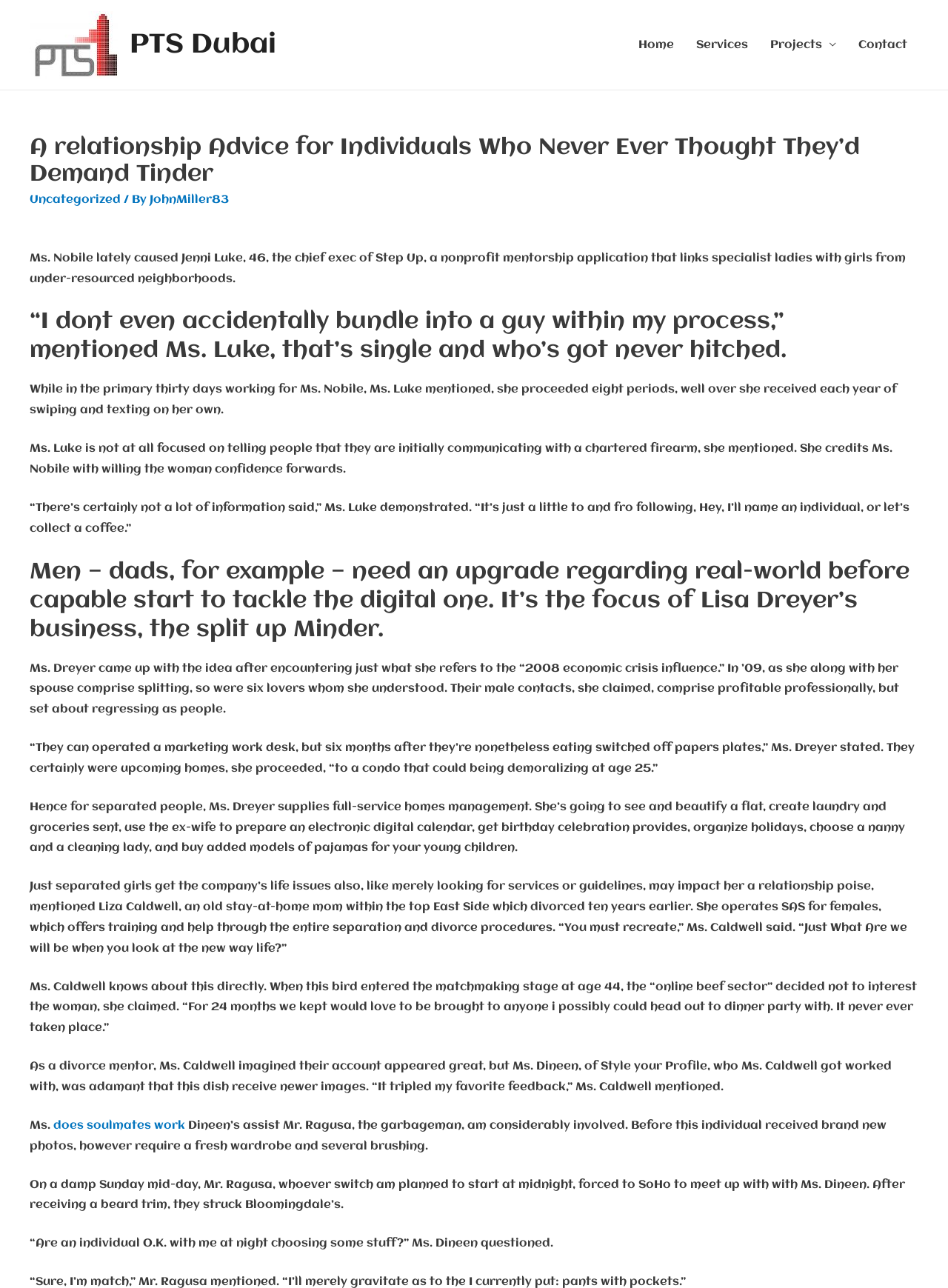Please respond in a single word or phrase: 
What is the main topic of the article?

Dating and relationships